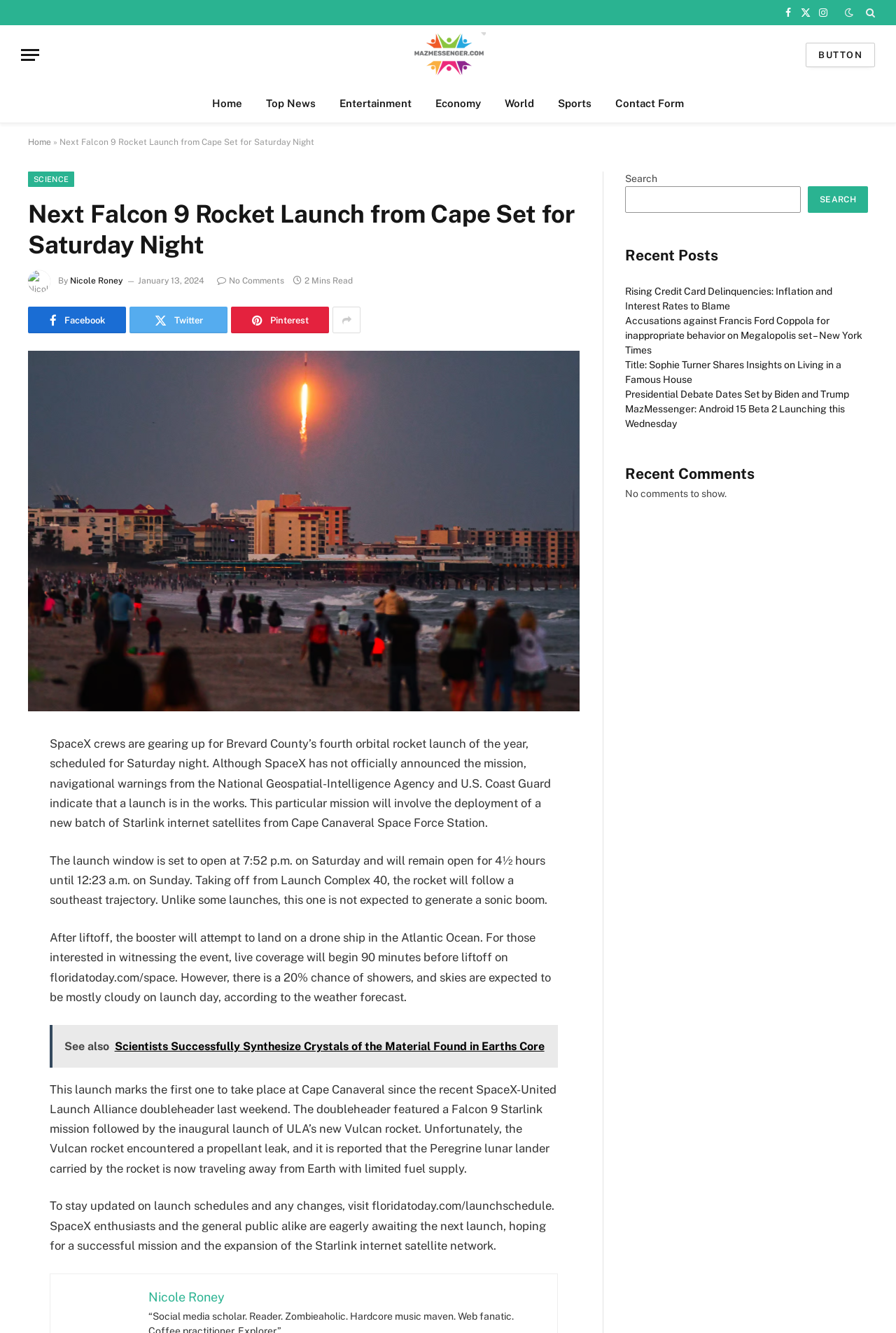Extract the bounding box coordinates for the UI element described by the text: "Nicole Roney". The coordinates should be in the form of [left, top, right, bottom] with values between 0 and 1.

[0.078, 0.207, 0.138, 0.214]